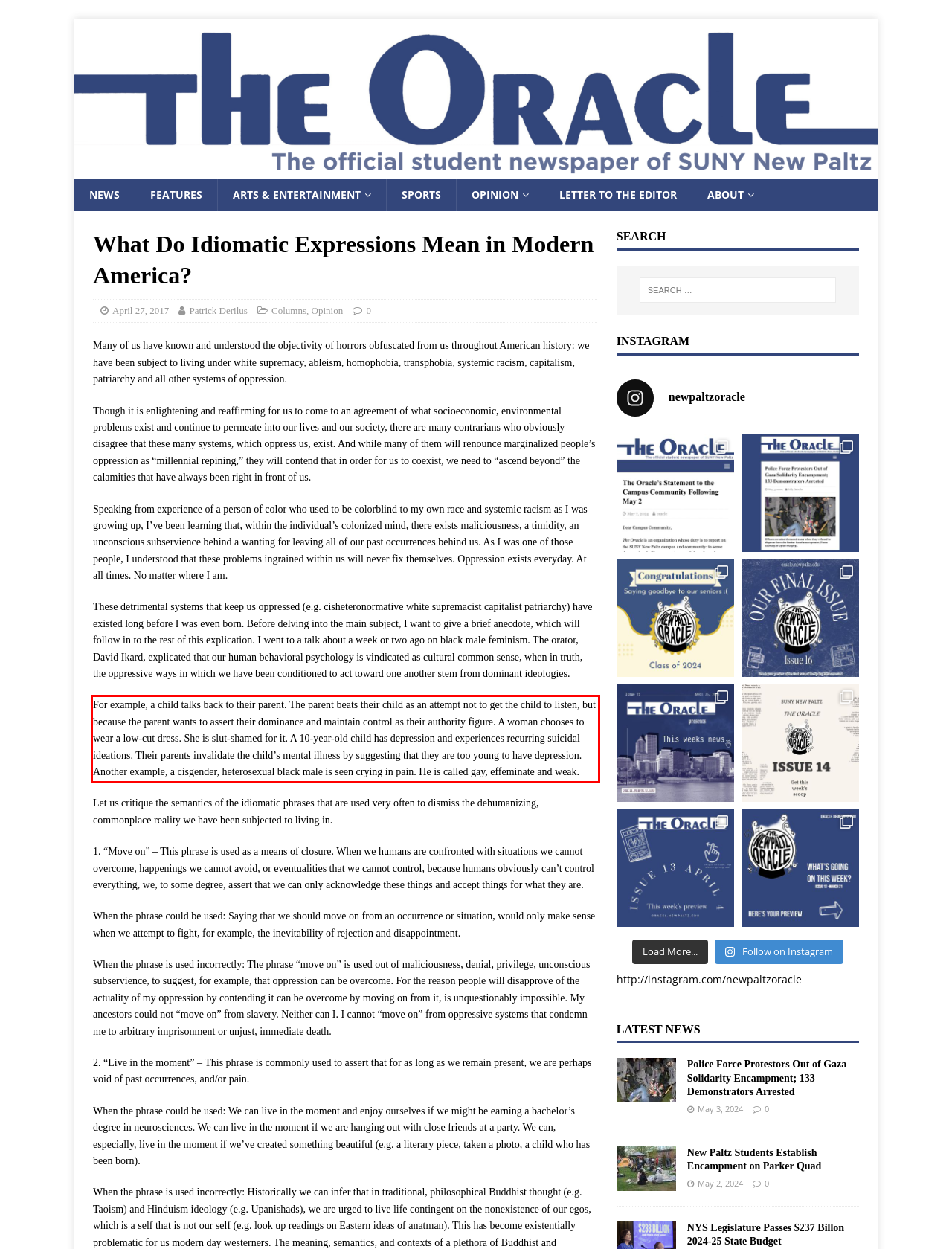Identify and extract the text within the red rectangle in the screenshot of the webpage.

For example, a child talks back to their parent. The parent beats their child as an attempt not to get the child to listen, but because the parent wants to assert their dominance and maintain control as their authority figure. A woman chooses to wear a low-cut dress. She is slut-shamed for it. A 10-year-old child has depression and experiences recurring suicidal ideations. Their parents invalidate the child’s mental illness by suggesting that they are too young to have depression. Another example, a cisgender, heterosexual black male is seen crying in pain. He is called gay, effeminate and weak.​